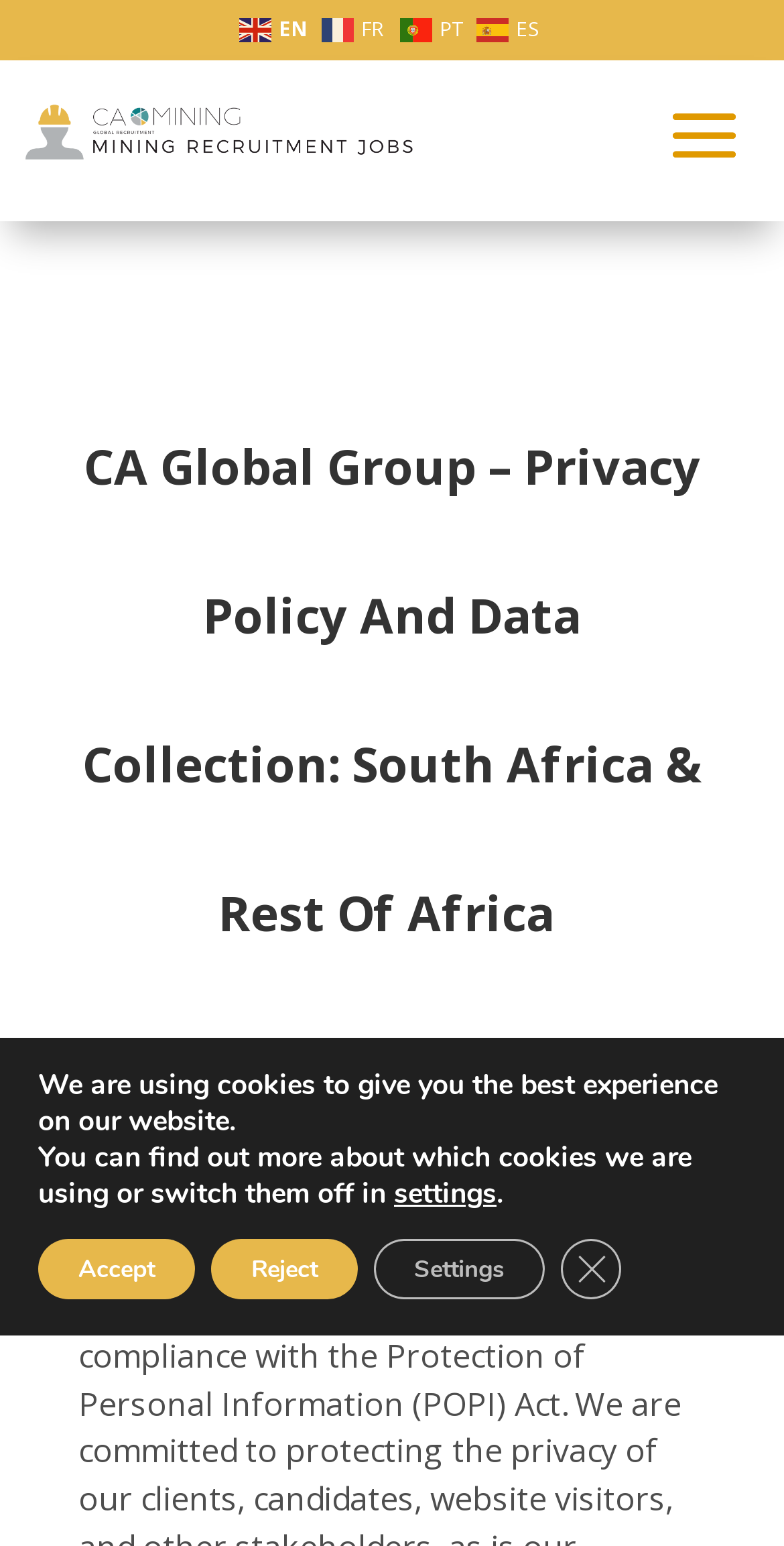How many buttons are in the GDPR Cookie Banner?
Based on the image, provide a one-word or brief-phrase response.

5